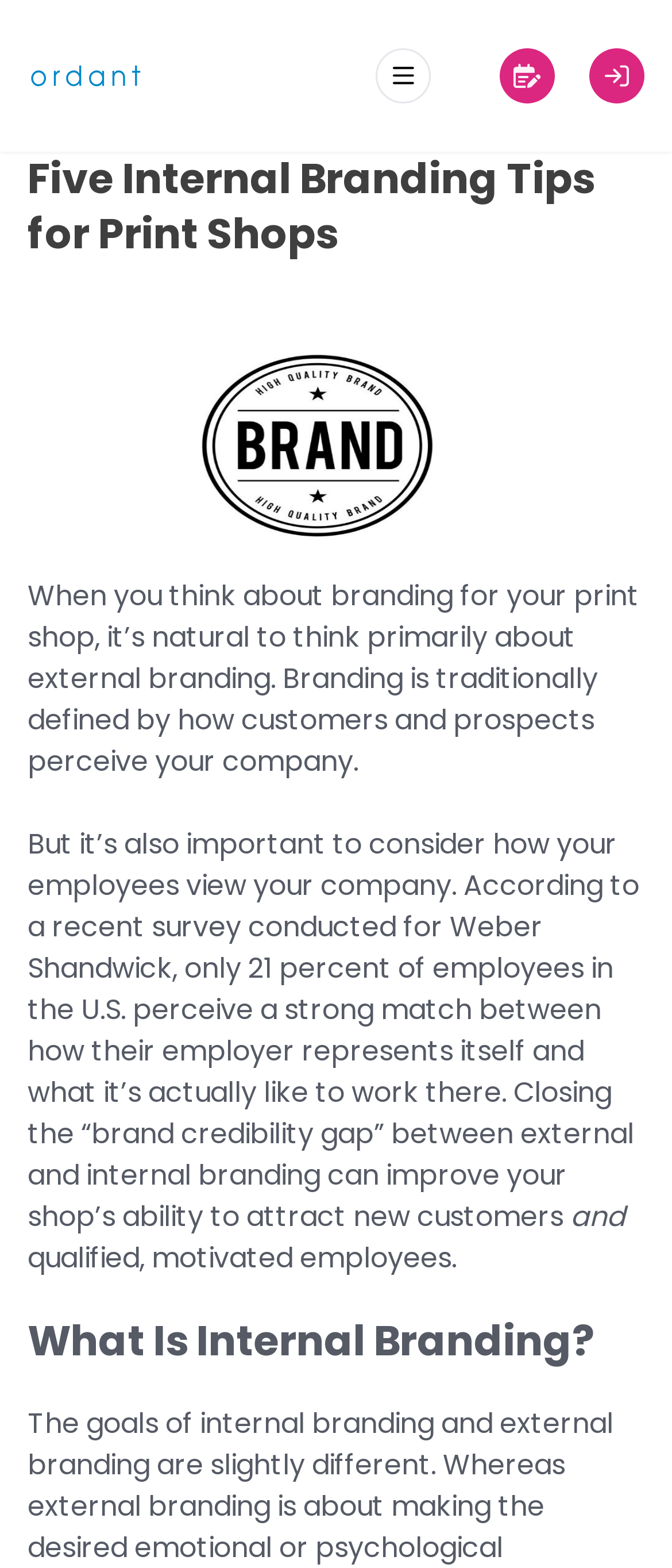Please answer the following question using a single word or phrase: 
What percentage of employees perceive a strong match between employer representation and actual work experience?

21 percent